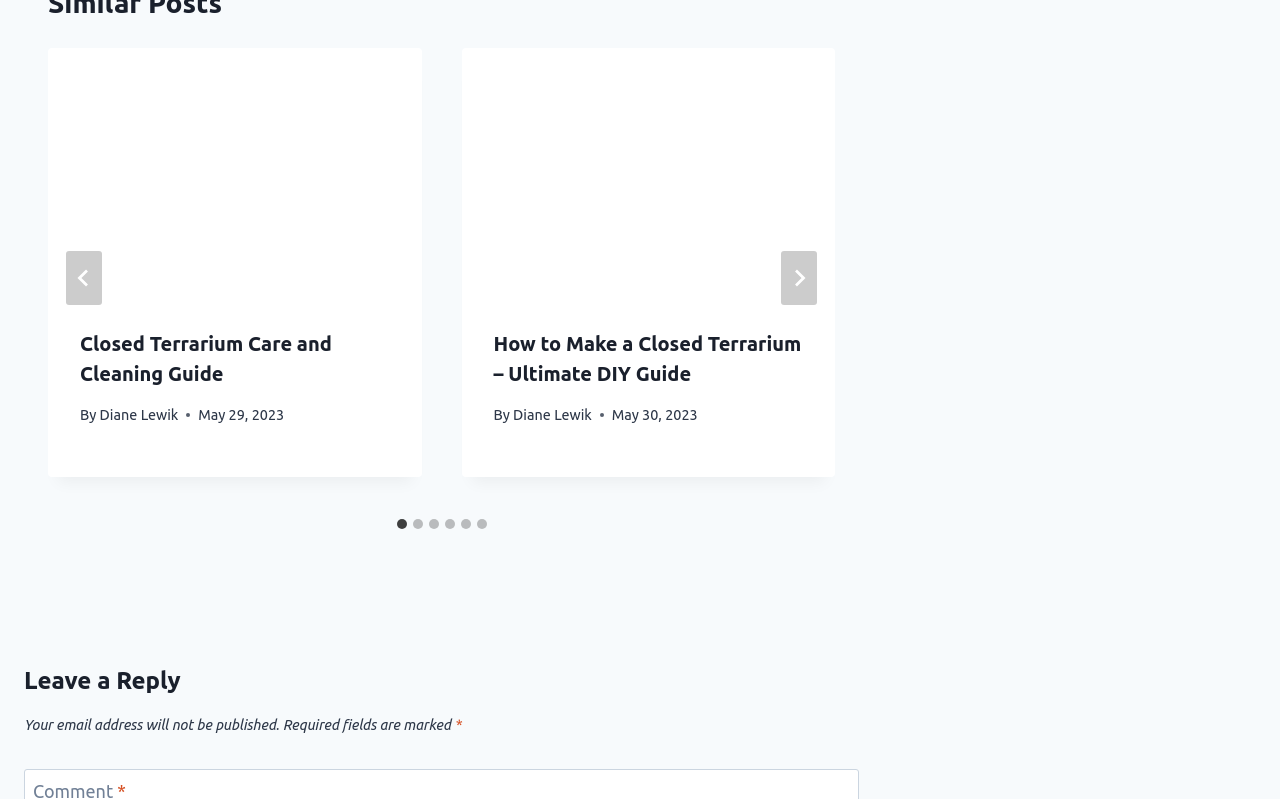Pinpoint the bounding box coordinates of the clickable element to carry out the following instruction: "Leave a reply."

[0.019, 0.83, 0.671, 0.875]